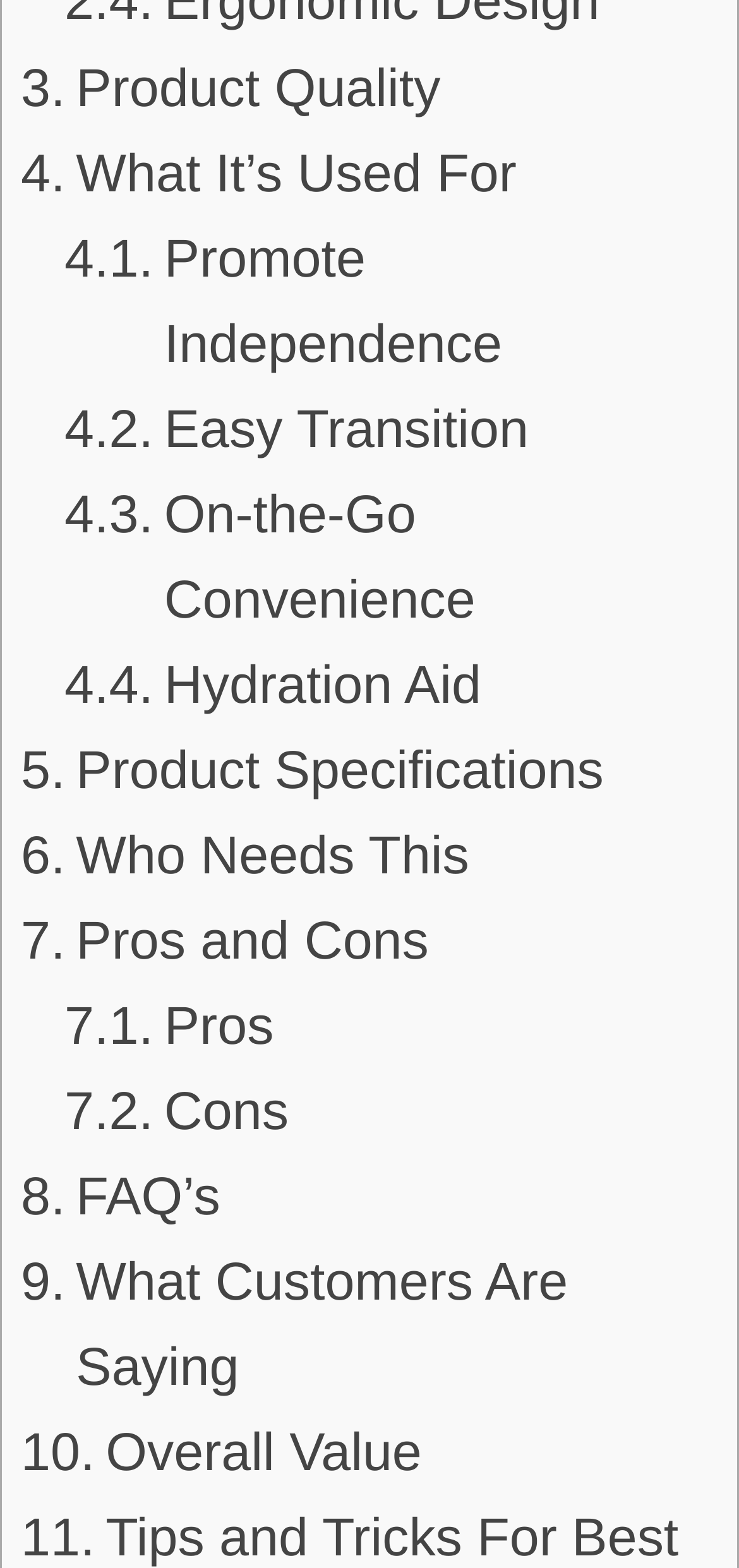Please respond in a single word or phrase: 
Is there a section for frequently asked questions?

Yes